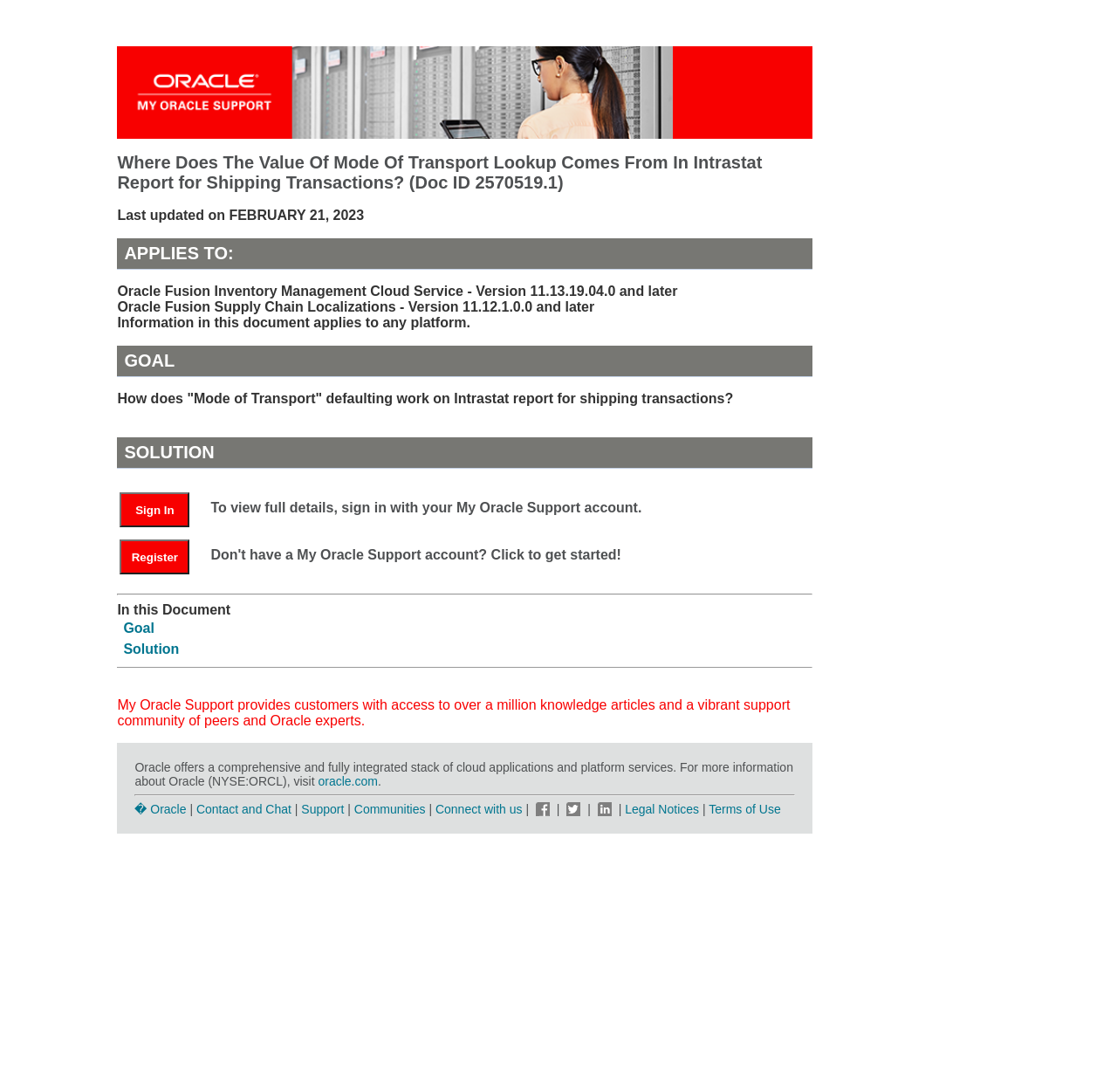Please determine the bounding box coordinates of the area that needs to be clicked to complete this task: 'View the solution of this document'. The coordinates must be four float numbers between 0 and 1, formatted as [left, top, right, bottom].

[0.11, 0.587, 0.16, 0.601]